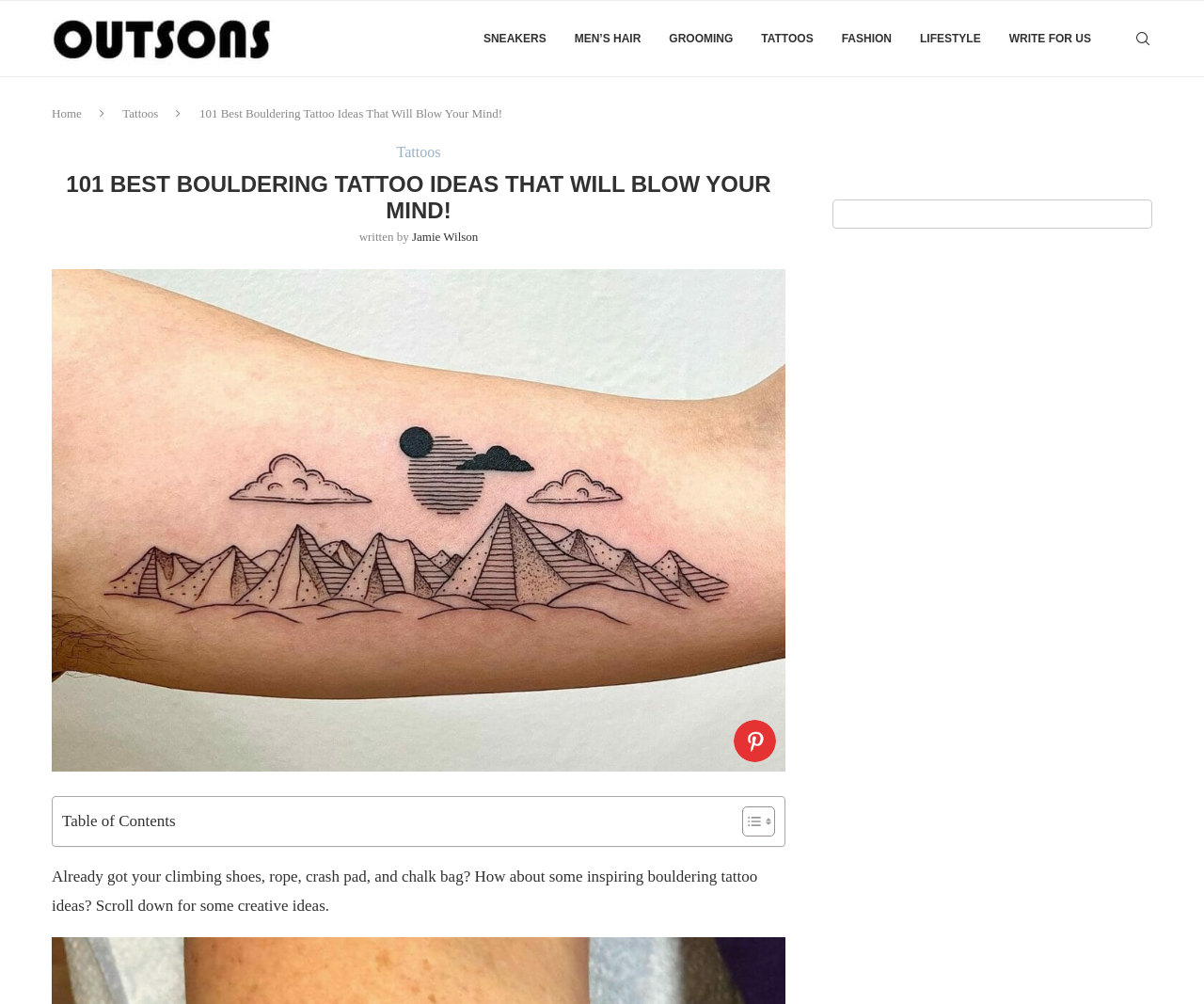Identify the bounding box coordinates for the UI element described by the following text: "alt="Bouldering Tattoo" title="Bouldering Tattoo"". Provide the coordinates as four float numbers between 0 and 1, in the format [left, top, right, bottom].

[0.043, 0.268, 0.652, 0.287]